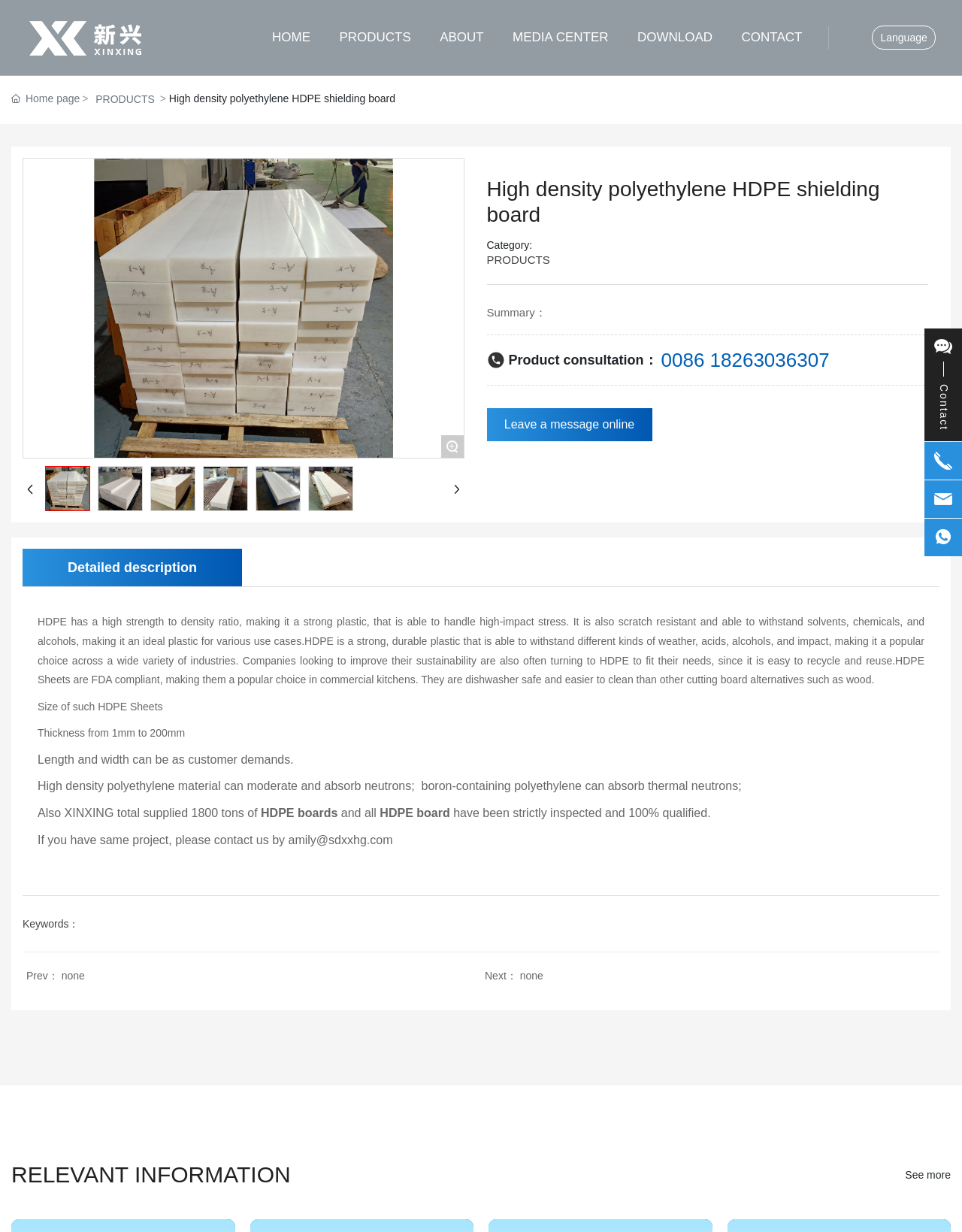Using the details in the image, give a detailed response to the question below:
How can I contact the company for product consultation?

The contact information for product consultation can be found in the product description section, where it is written as 'Product consultation：0086 18263036307'.